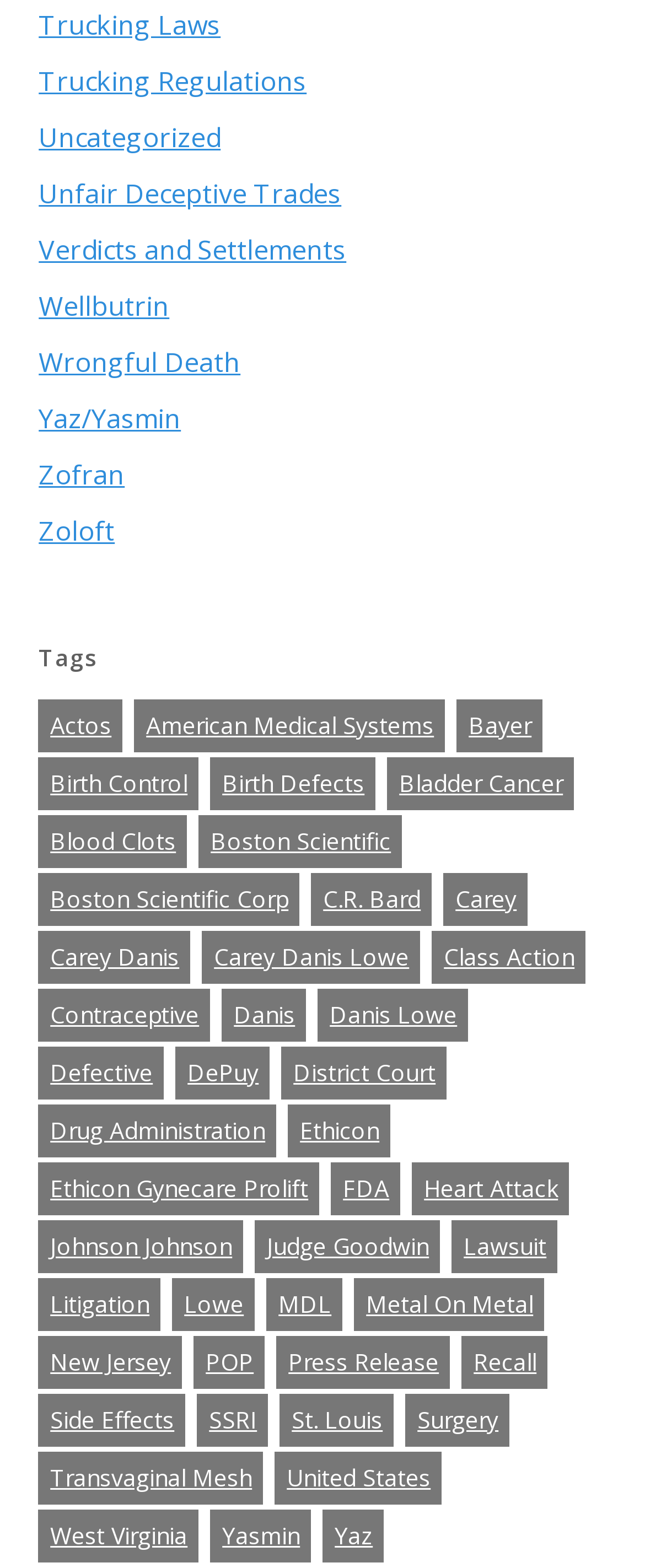What is the category of 'Trucking Laws'?
Using the screenshot, give a one-word or short phrase answer.

Tags